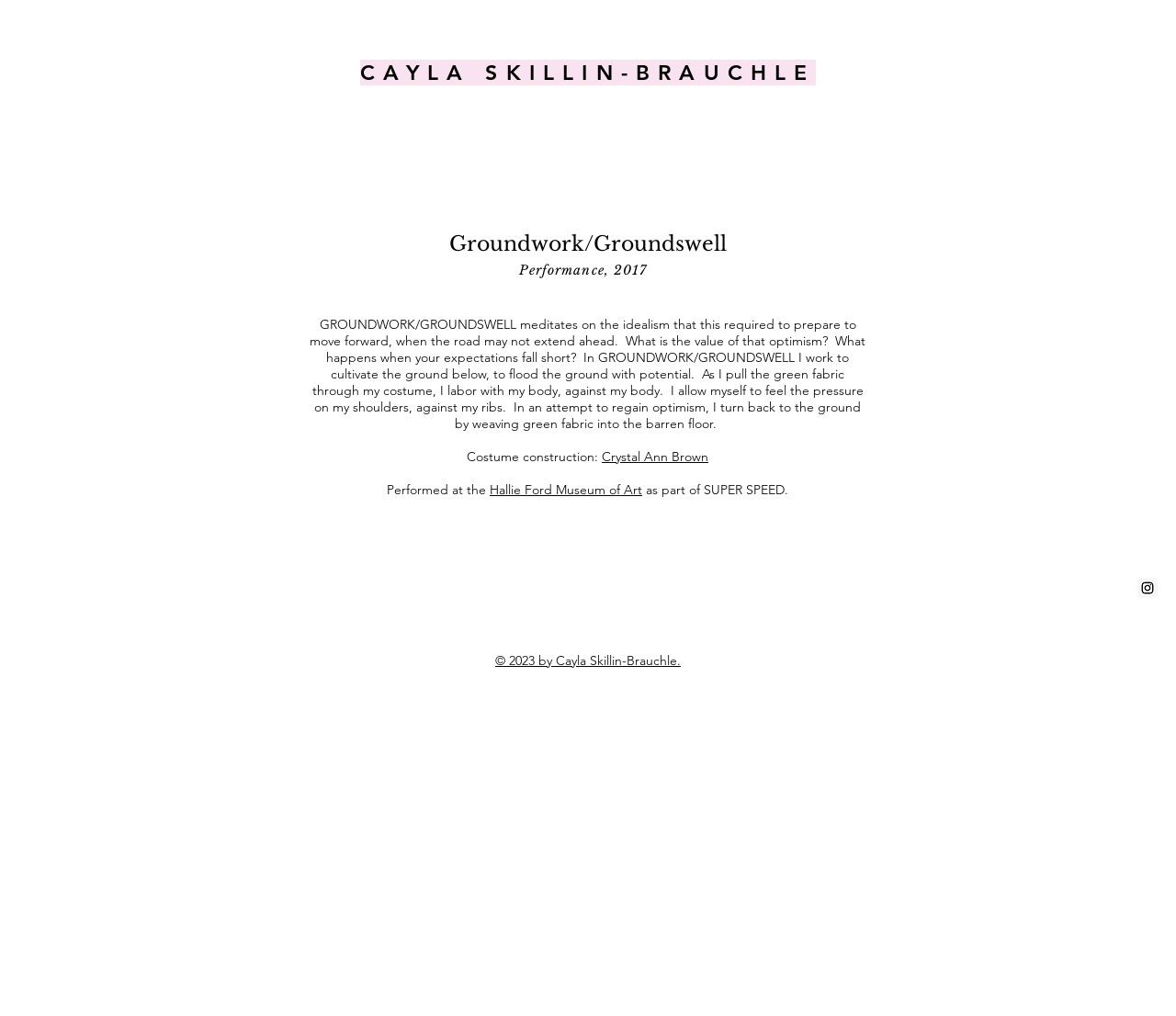What is the name of the person who constructed the costume?
Answer the question with a single word or phrase by looking at the picture.

Crystal Ann Brown